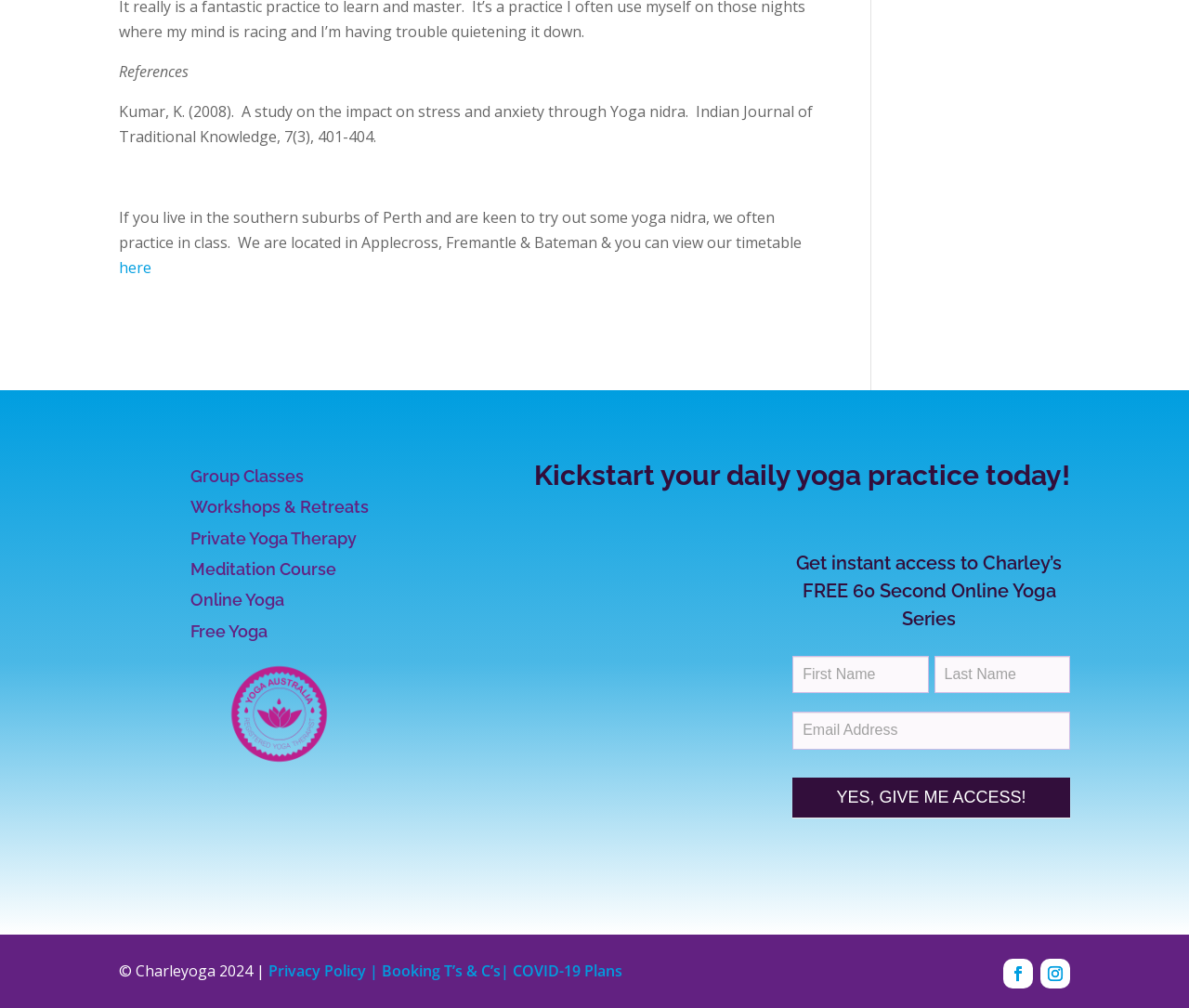Please locate the bounding box coordinates for the element that should be clicked to achieve the following instruction: "get instant access to the free 60-second online yoga series". Ensure the coordinates are given as four float numbers between 0 and 1, i.e., [left, top, right, bottom].

[0.655, 0.544, 0.908, 0.636]